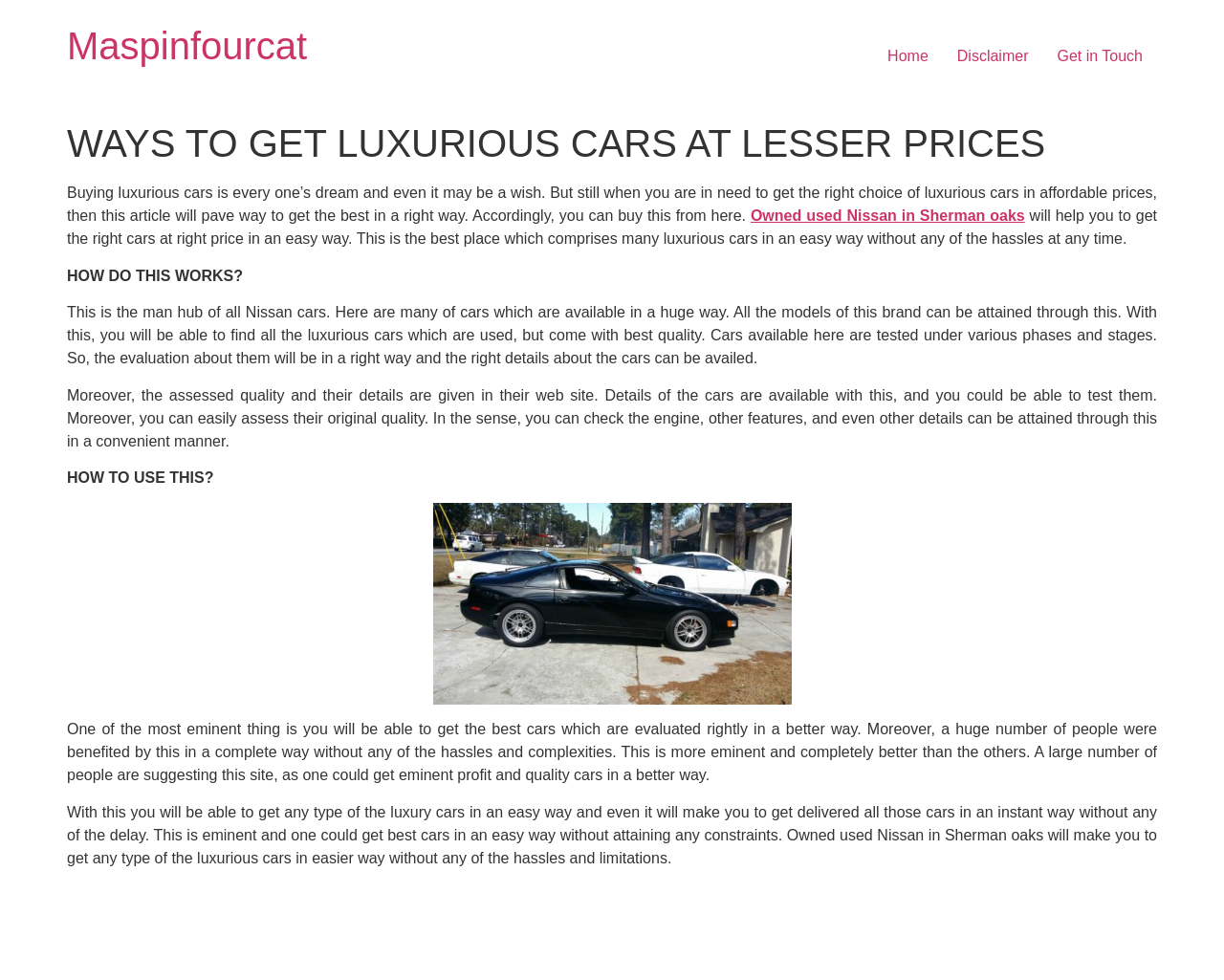Respond with a single word or short phrase to the following question: 
What is the main topic of this webpage?

Luxurious cars